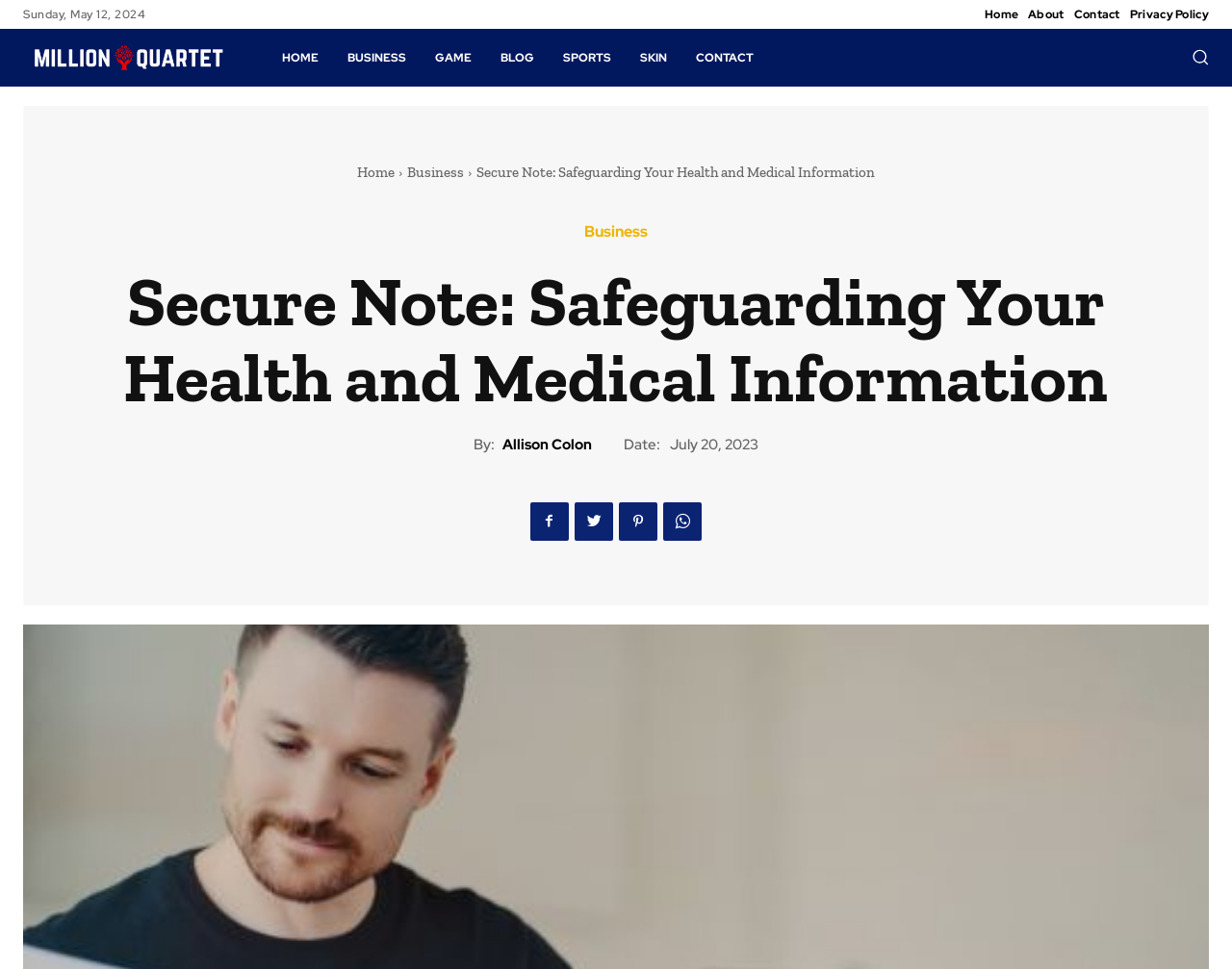Provide a one-word or short-phrase response to the question:
How many navigation links are in the top menu?

7